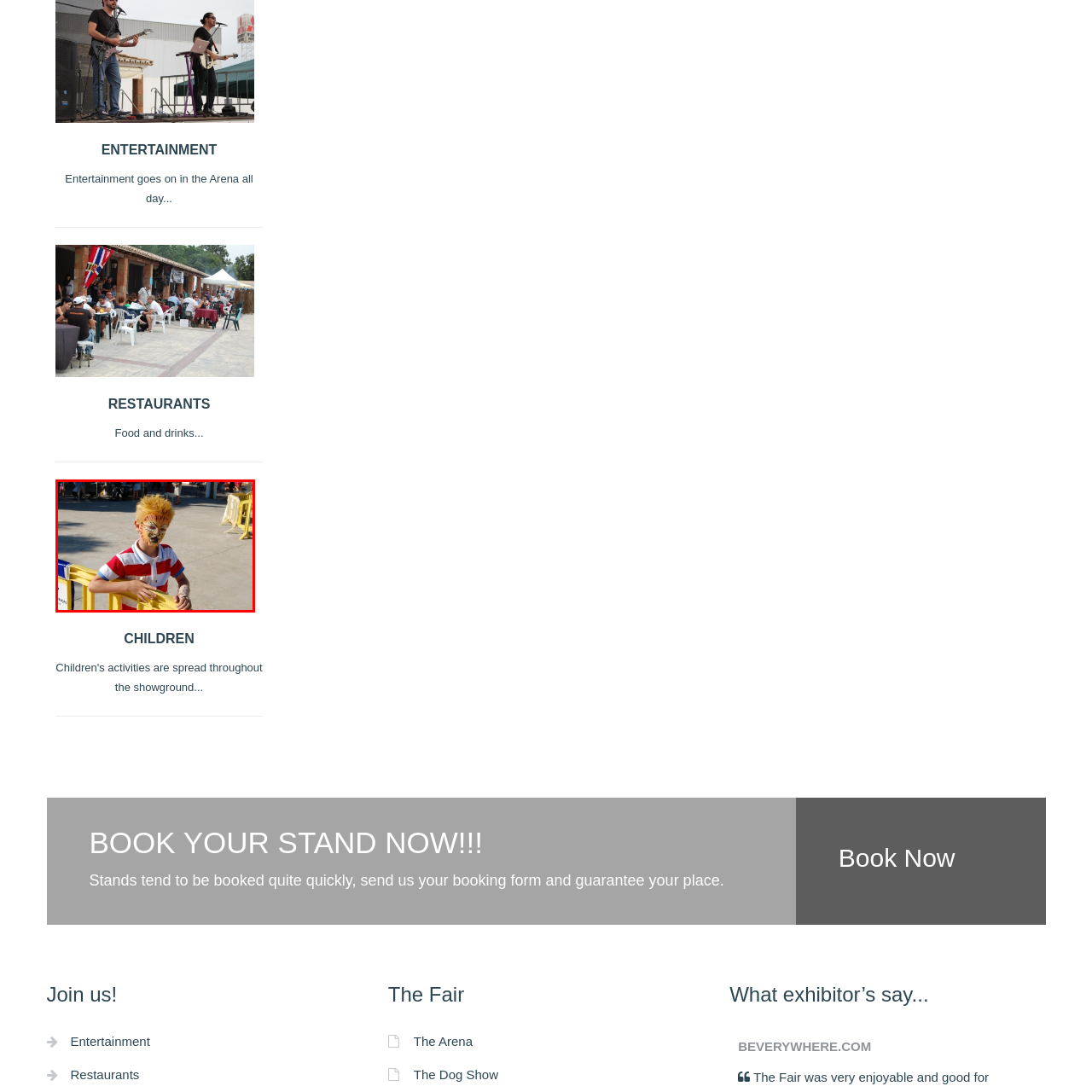What is the dominant color of the boy's shirt?
Direct your attention to the image marked by the red bounding box and answer the question with a single word or phrase.

red and white